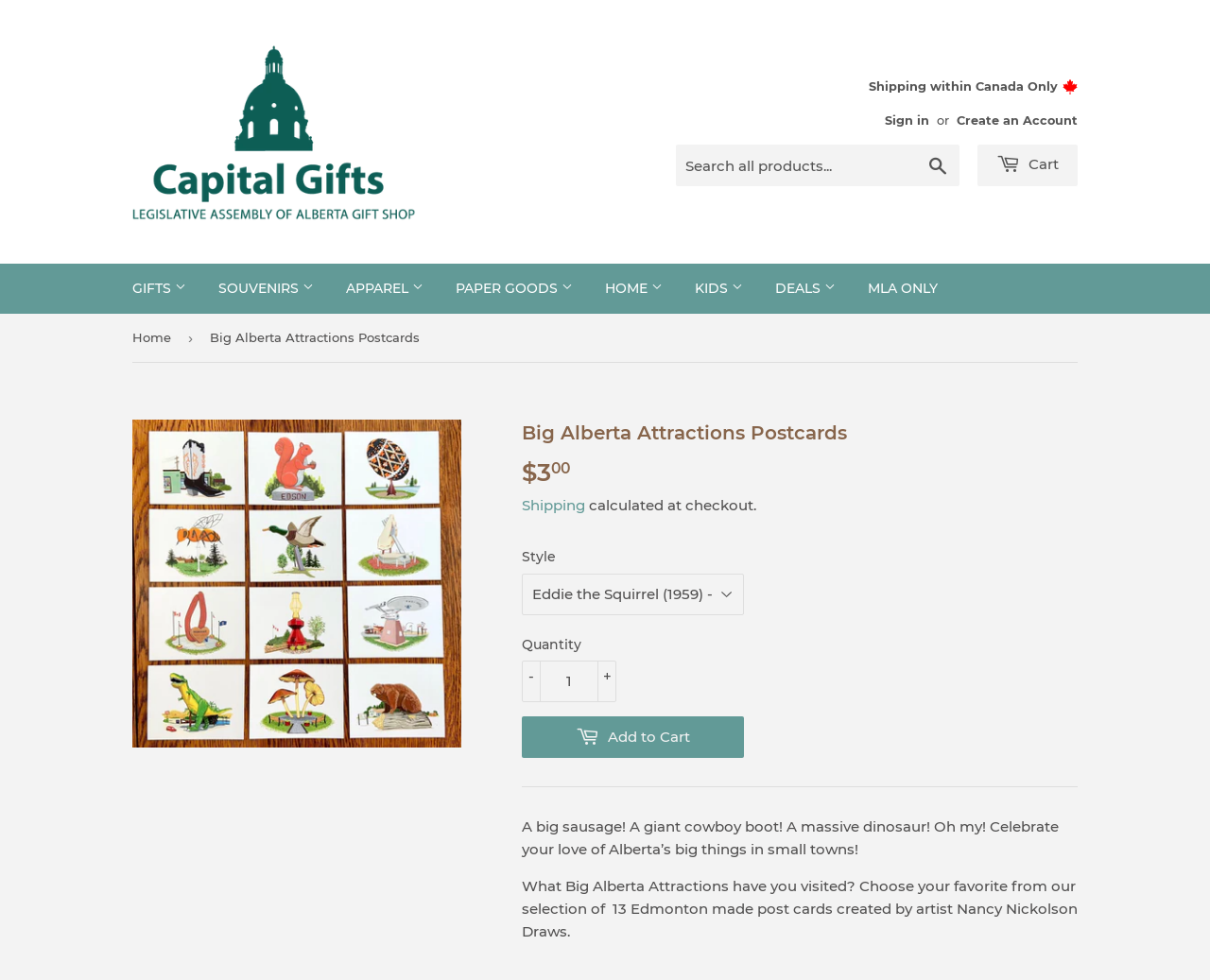Please find the bounding box coordinates of the element that you should click to achieve the following instruction: "Add to Cart". The coordinates should be presented as four float numbers between 0 and 1: [left, top, right, bottom].

[0.431, 0.731, 0.615, 0.773]